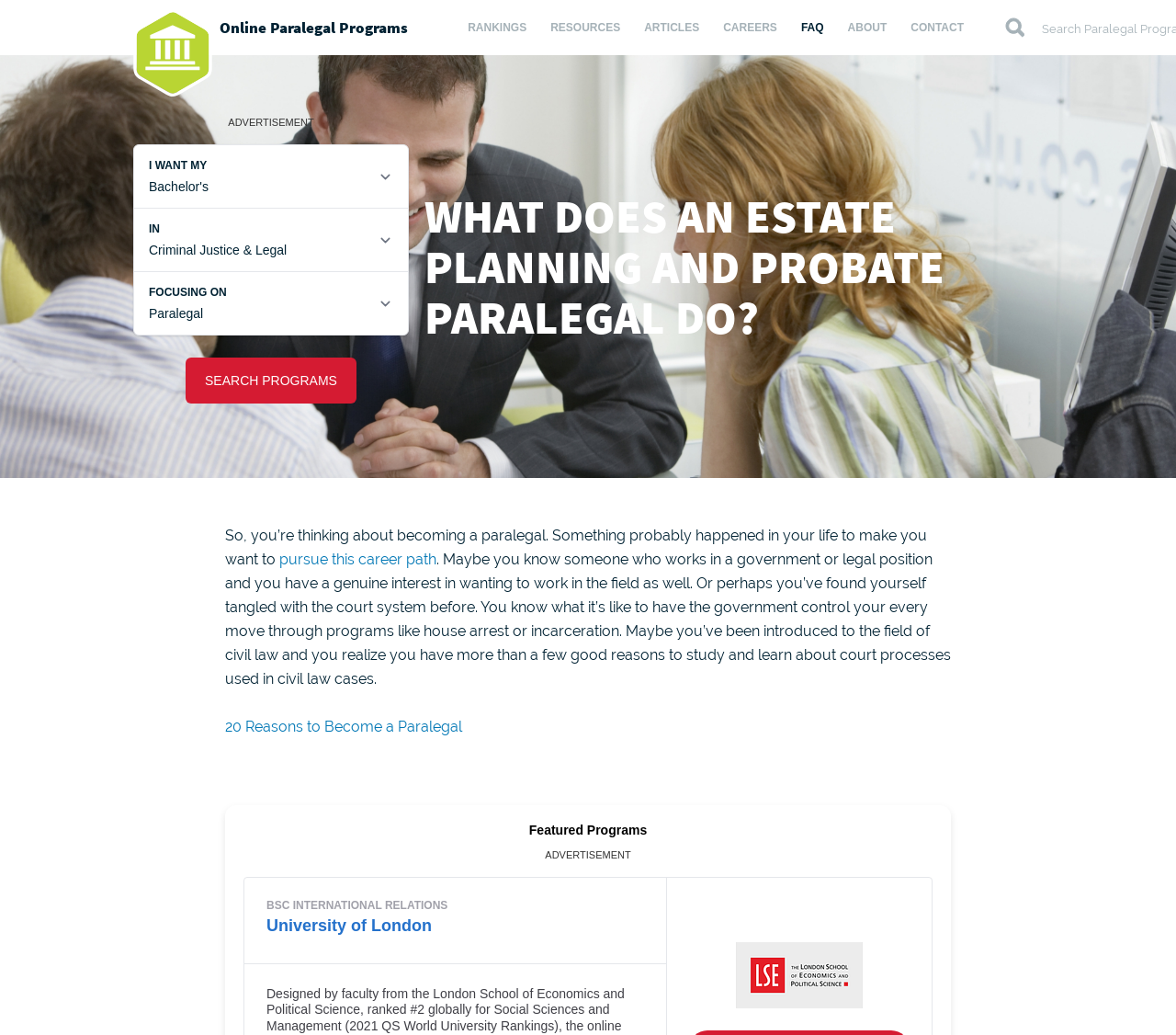What is the likely purpose of the webpage?
From the details in the image, provide a complete and detailed answer to the question.

The webpage appears to be providing information on paralegal programs, including what a paralegal does, reasons to become a paralegal, and featured programs, suggesting that its purpose is to educate and inform users about this career path and related educational opportunities.